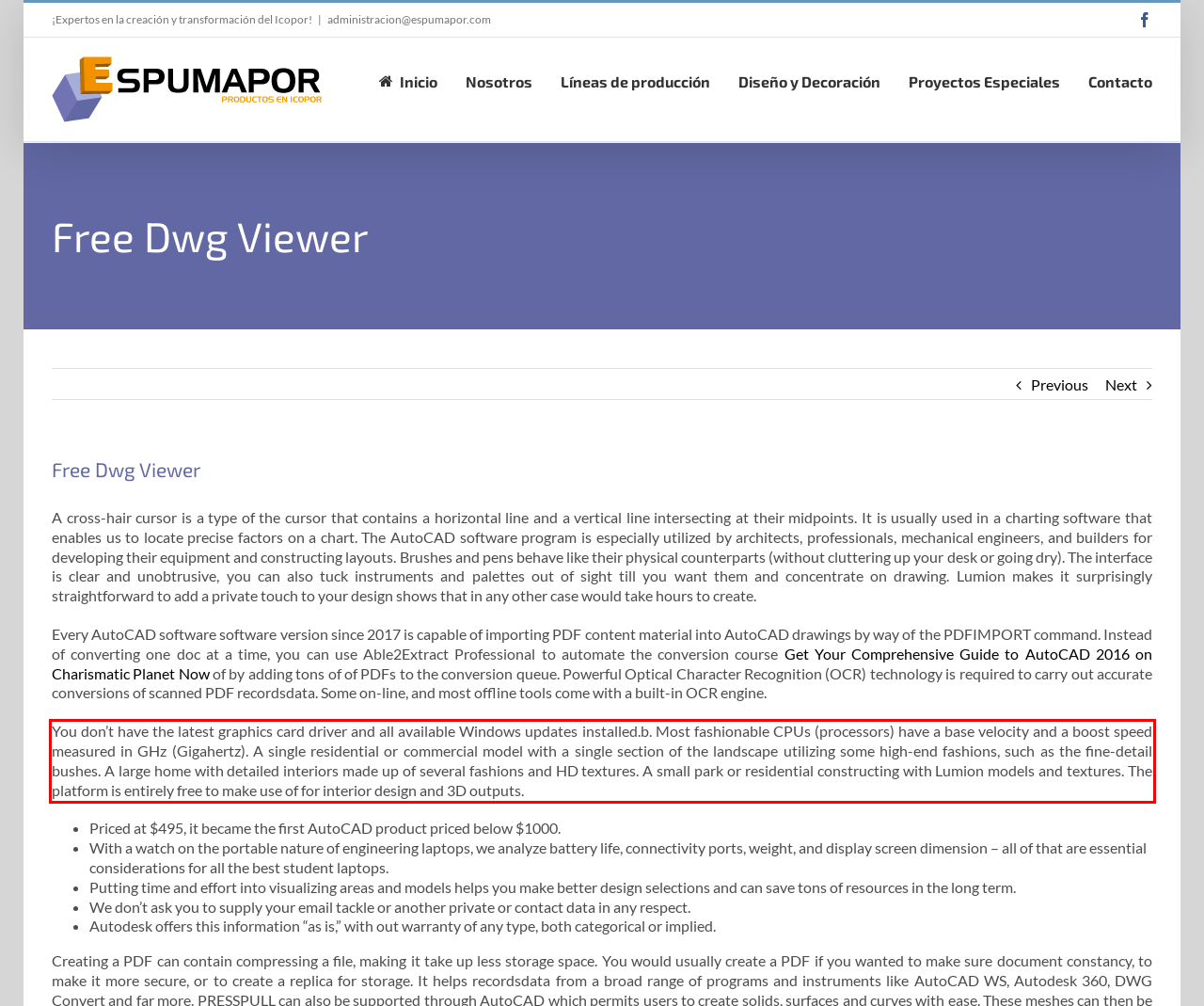Please examine the webpage screenshot and extract the text within the red bounding box using OCR.

You don’t have the latest graphics card driver and all available Windows updates installed.b. Most fashionable CPUs (processors) have a base velocity and a boost speed measured in GHz (Gigahertz). A single residential or commercial model with a single section of the landscape utilizing some high-end fashions, such as the fine-detail bushes. A large home with detailed interiors made up of several fashions and HD textures. A small park or residential constructing with Lumion models and textures. The platform is entirely free to make use of for interior design and 3D outputs.